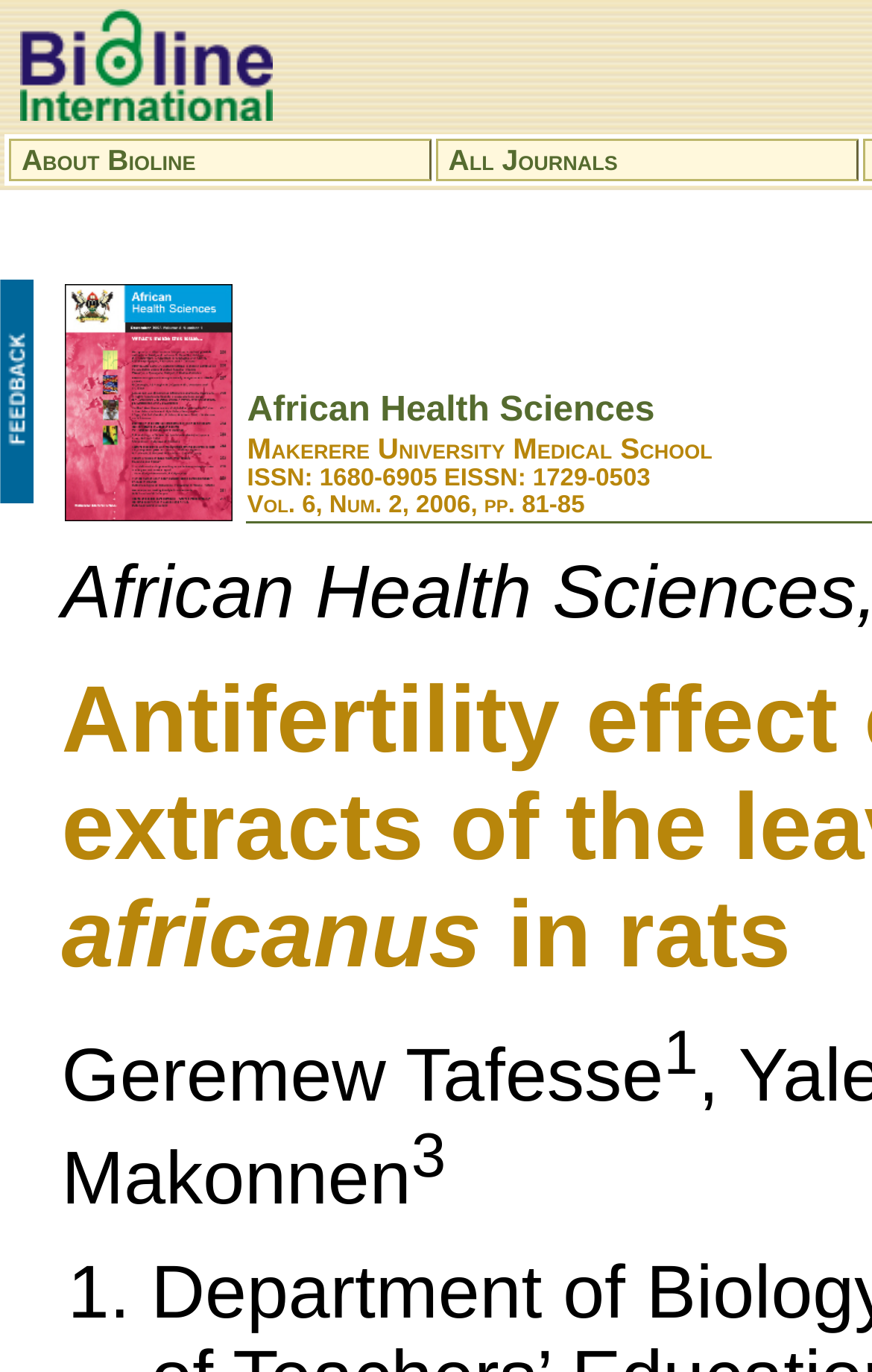Give a one-word or short phrase answer to this question: 
How many superscripts are on the page?

2